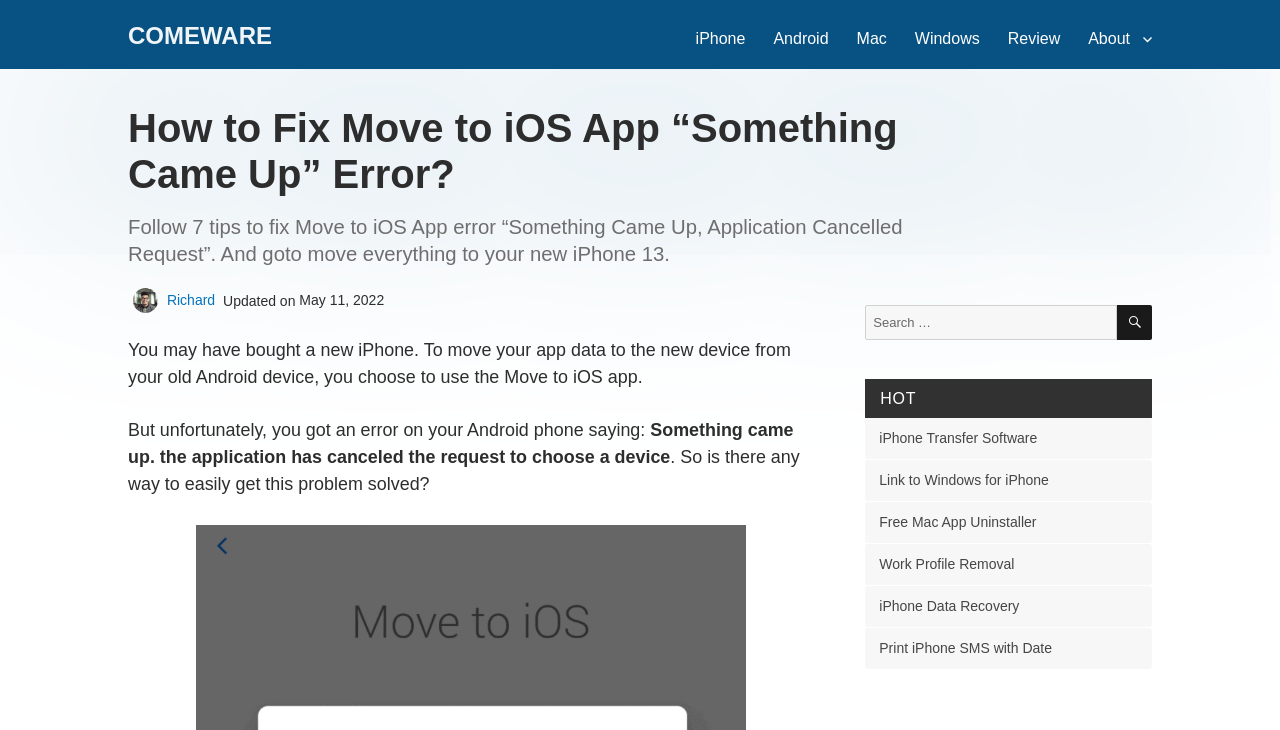Carefully examine the image and provide an in-depth answer to the question: What is the date when the article was updated?

I found this information in the webpage content, specifically in the section that provides information about the article, where it says 'Updated on' followed by the date 'May 11, 2022'.